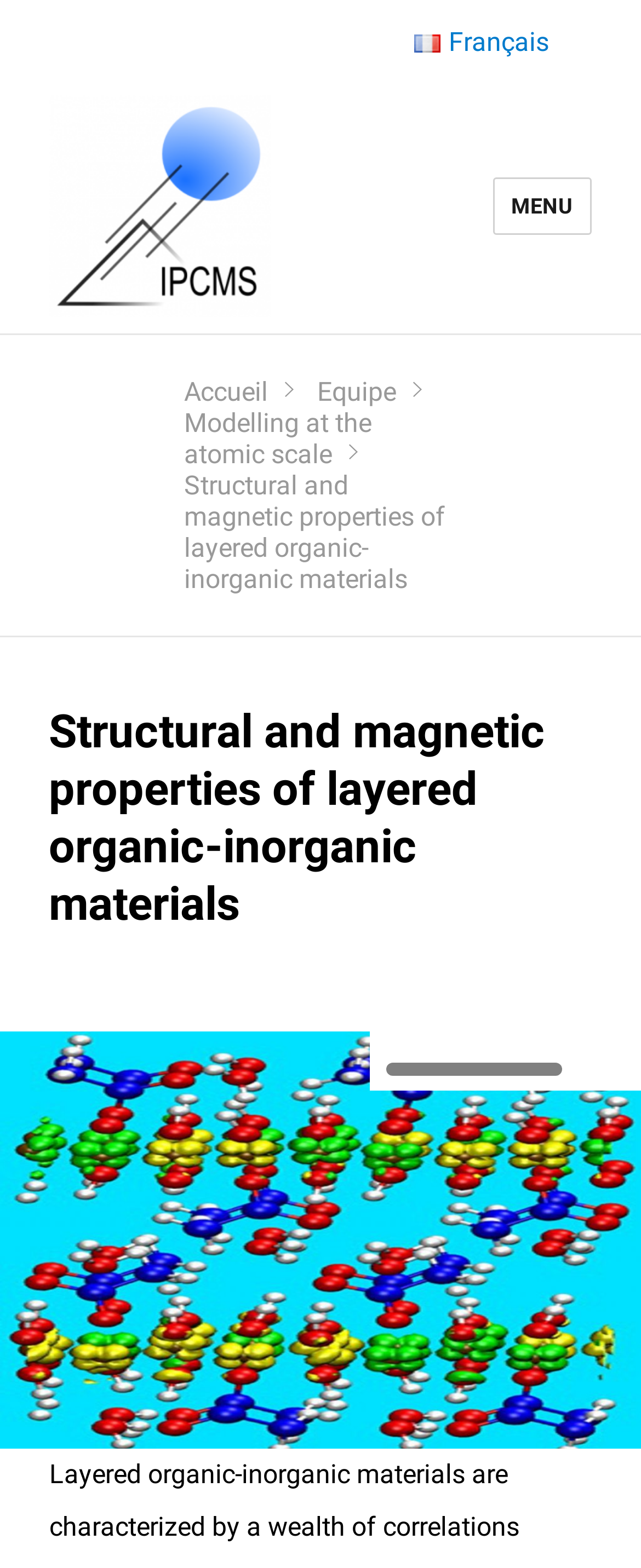What is the purpose of the 'MENU' button?
Look at the image and respond with a one-word or short-phrase answer.

To control site navigation and social navigation